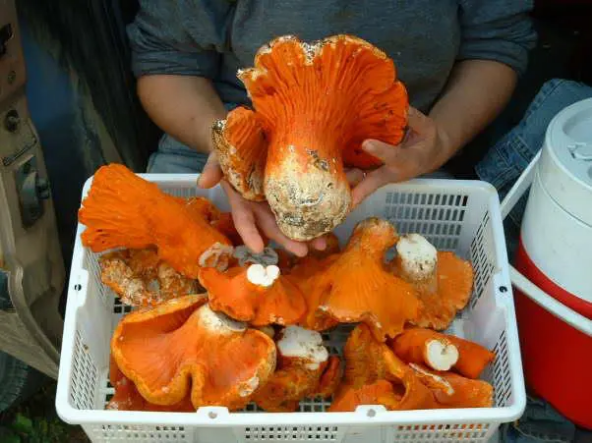Provide a comprehensive description of the image.

In this vibrant image, a person is holding several stunning Lobster Mushrooms, characterized by their unique, bright orange color and distinct, fan-like shape. These mushrooms sit atop a basket filled with more of their kind, showcasing the bountiful harvest. Lobster Mushrooms are known not only for their striking appearance but also for their culinary versatility and rich flavor. The scene is set against a casual outdoor backdrop, hinting at the joys of foraging for wild mushrooms. Such mushrooms are celebrated for their rarity and are often sought after by gourmet chefs and culinary enthusiasts alike. The image captures the excitement and satisfaction of discovering these incredible natural treasures.